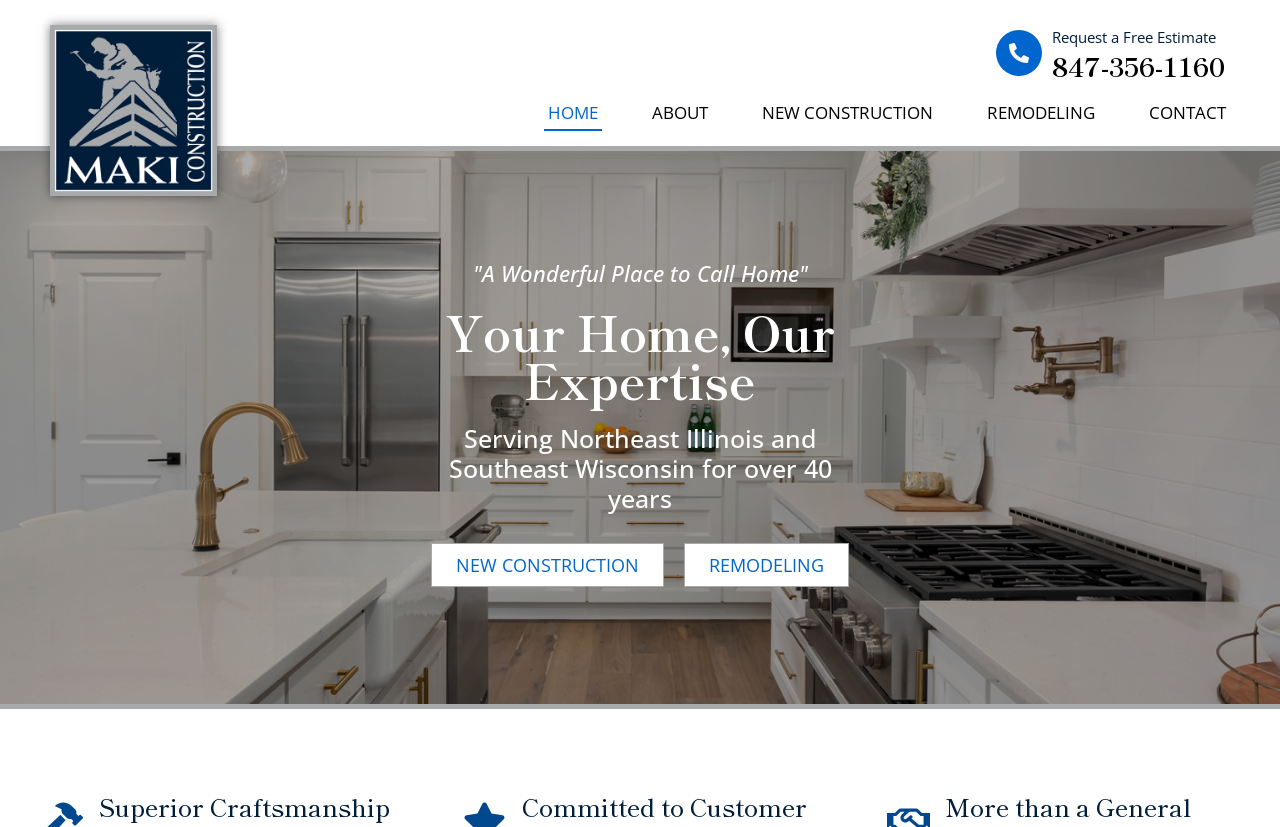Use a single word or phrase to answer the question:
How many years has Maki Construction been serving Northeast Illinois and Southeast Wisconsin?

over 40 years